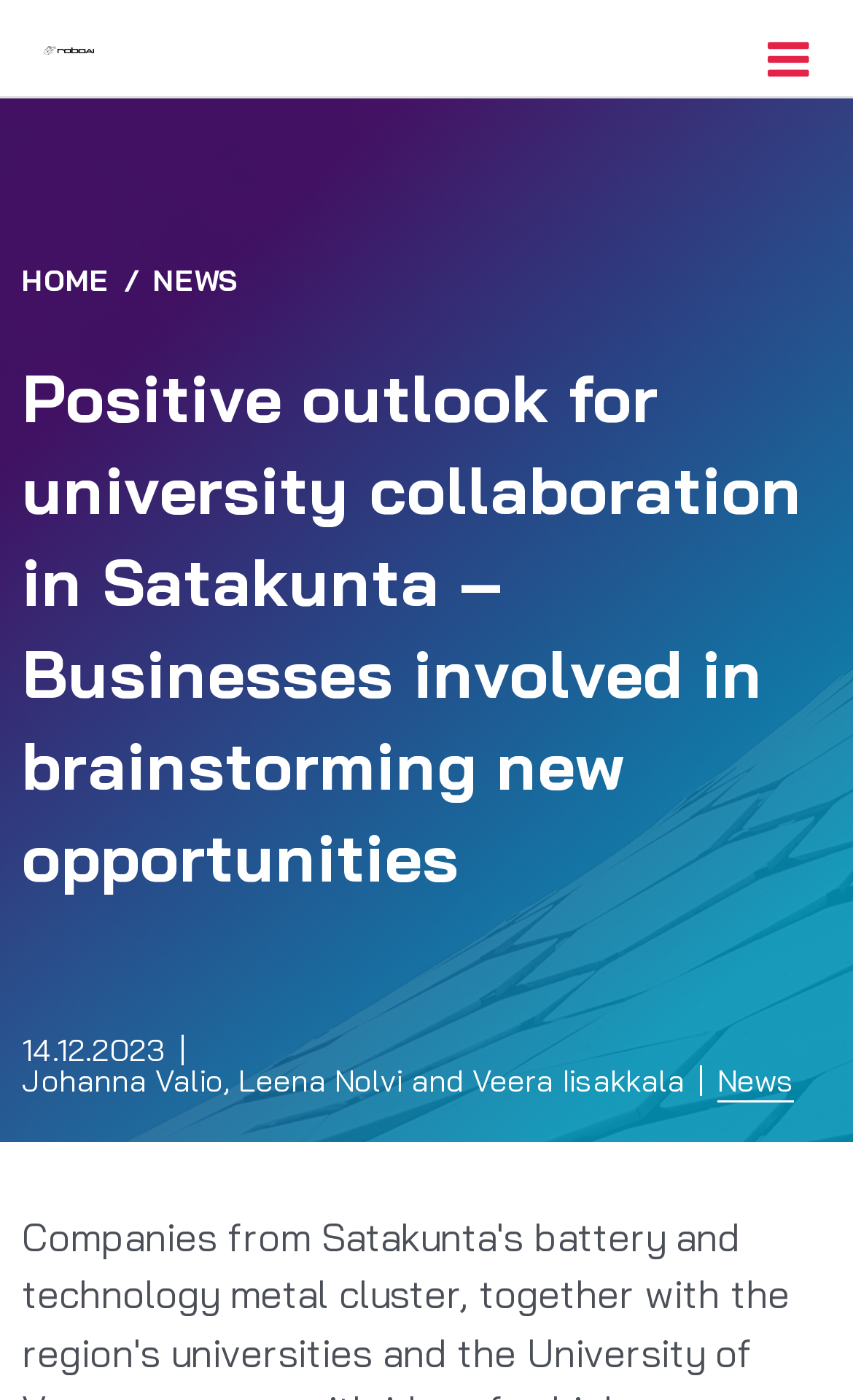How many navigation links are there in the breadcrumb navigation?
Please describe in detail the information shown in the image to answer the question.

I found the number of navigation links in the breadcrumb navigation by looking at the link elements located at the top of the page, which contains the texts 'HOME', '/' and 'NEWS', and counting the number of links, which is 3.